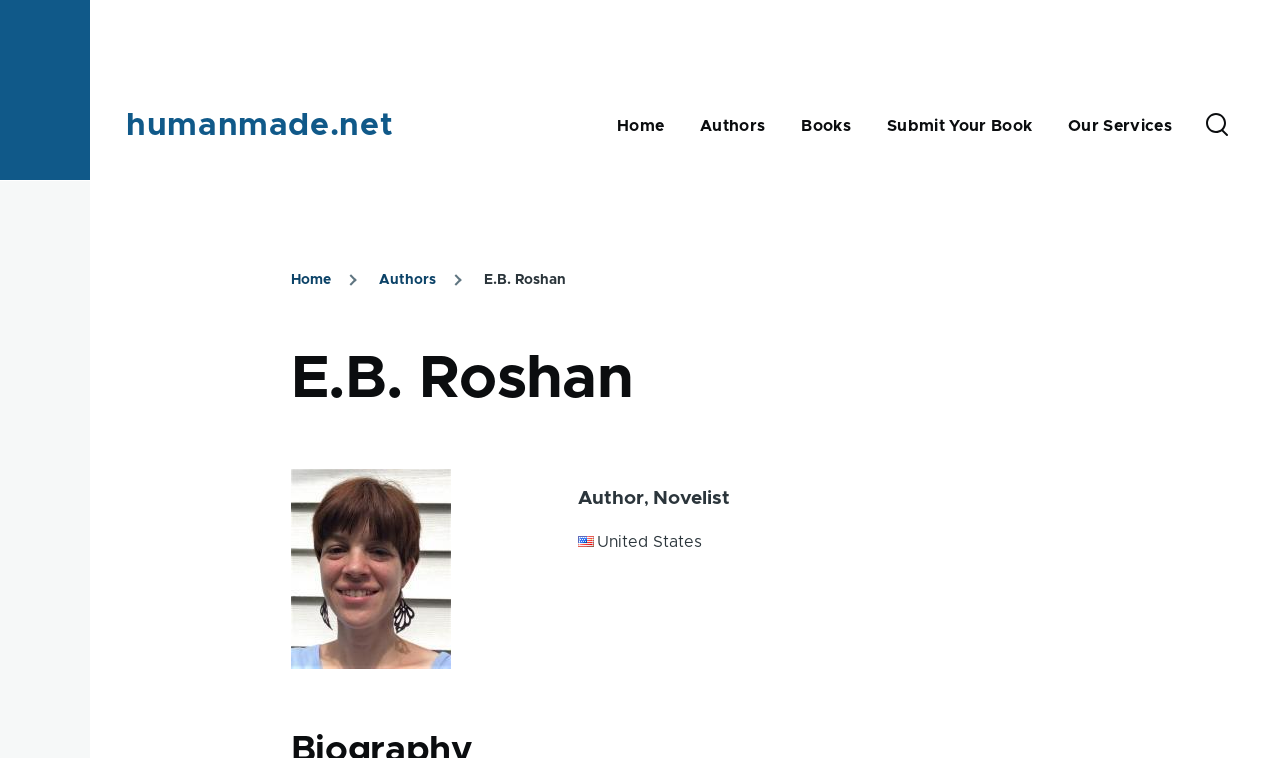Find the bounding box coordinates for the area that must be clicked to perform this action: "Search for something".

[0.93, 0.095, 0.972, 0.237]